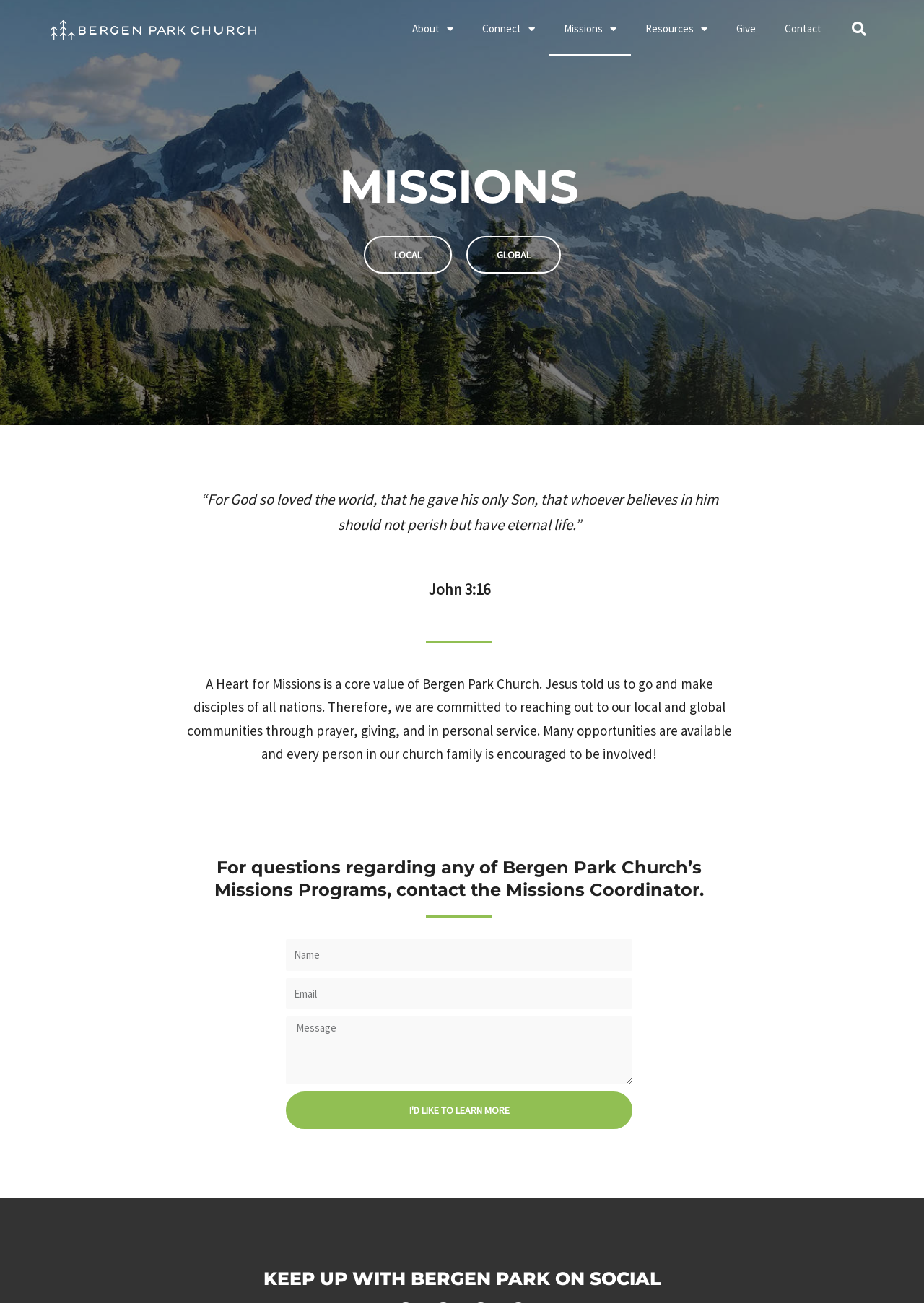Based on the element description parent_node: Name name="form_fields[name]" placeholder="Name", identify the bounding box of the UI element in the given webpage screenshot. The coordinates should be in the format (top-left x, top-left y, bottom-right x, bottom-right y) and must be between 0 and 1.

[0.31, 0.721, 0.685, 0.745]